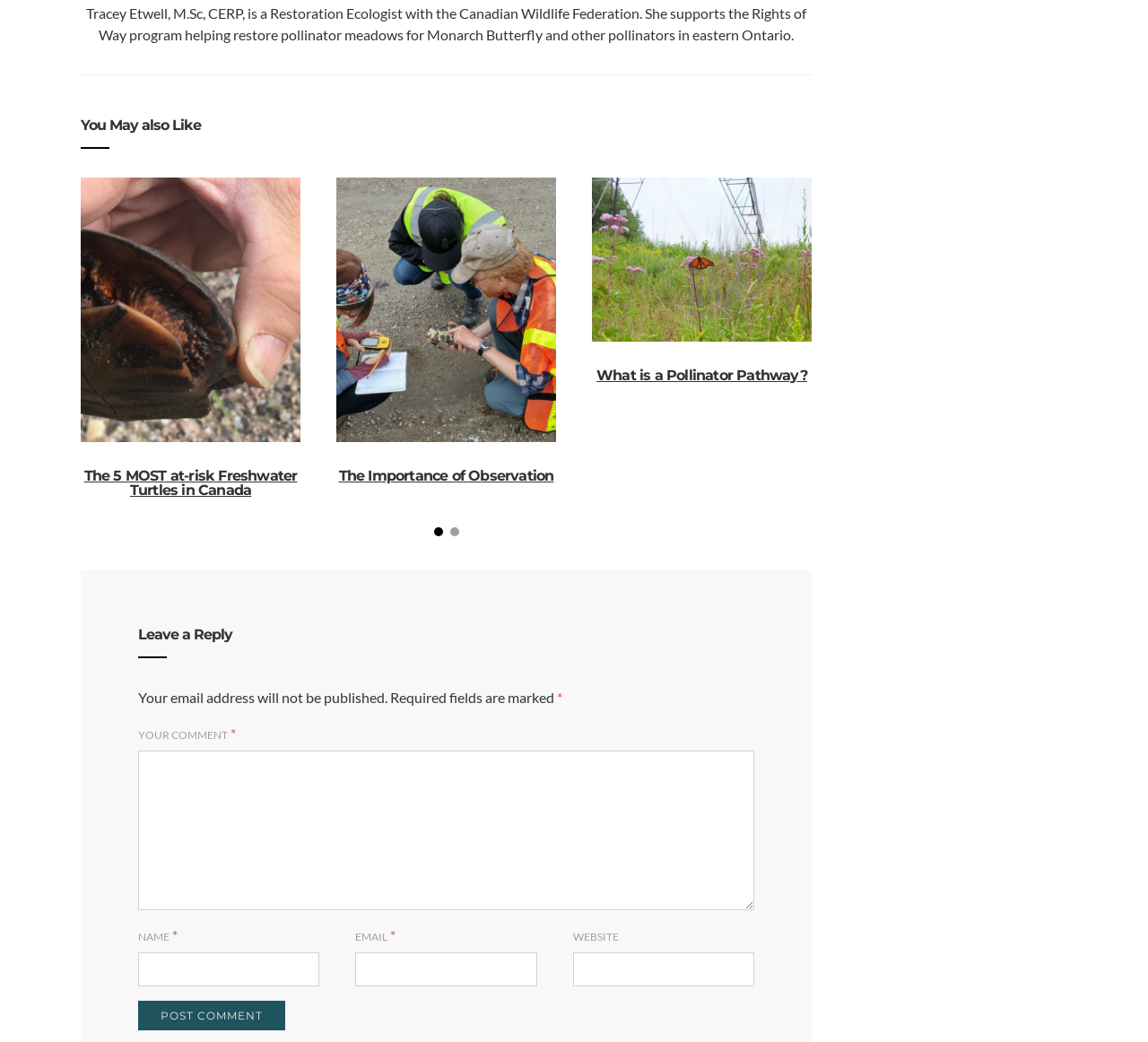Specify the bounding box coordinates of the region I need to click to perform the following instruction: "View the post about the 5 most at-risk freshwater turtles in Canada". The coordinates must be four float numbers in the range of 0 to 1, i.e., [left, top, right, bottom].

[0.073, 0.449, 0.259, 0.479]